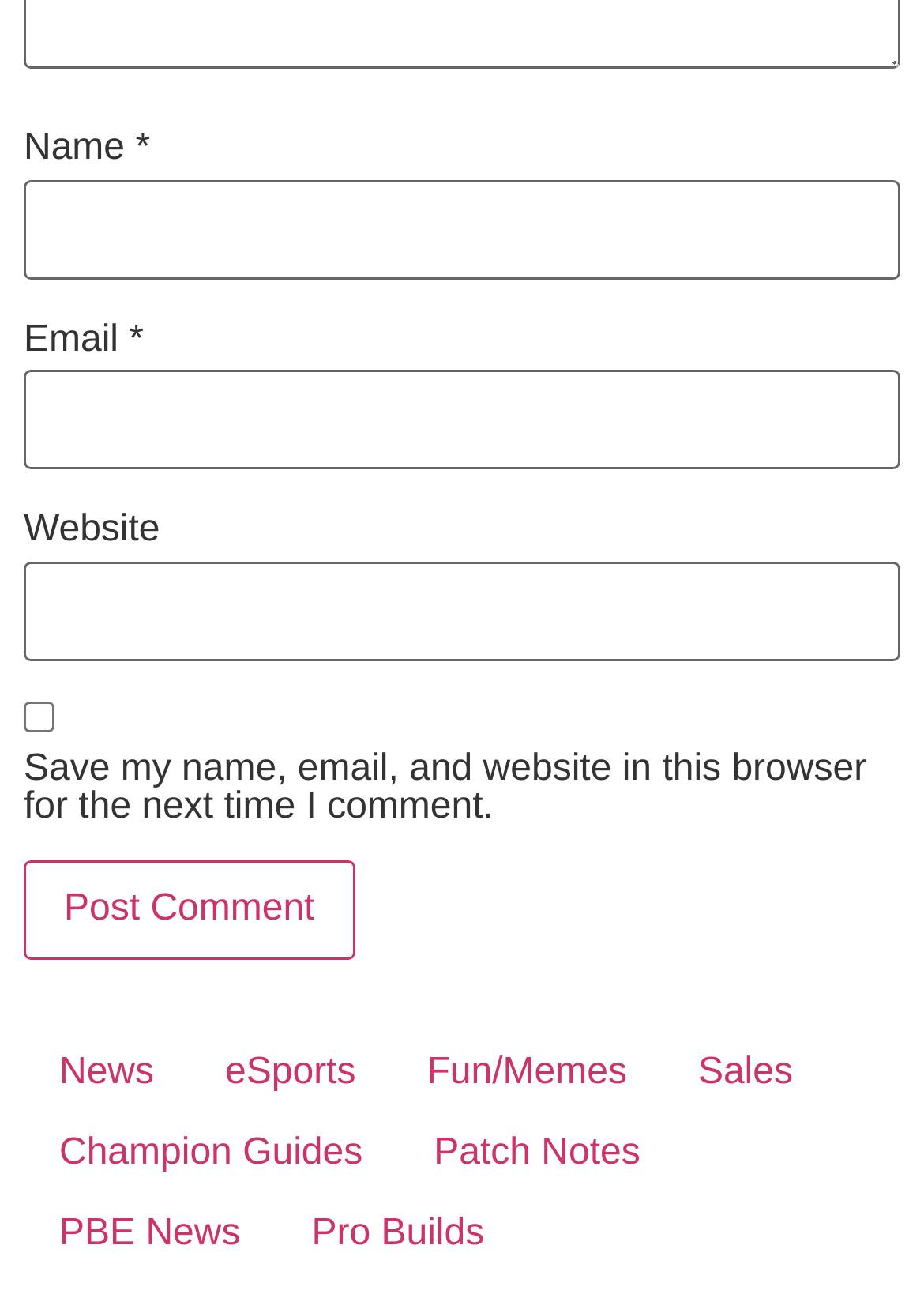Carefully examine the image and provide an in-depth answer to the question: What is the purpose of the checkbox?

The checkbox is located below the 'Website' textbox and is labeled 'Save my name, email, and website in this browser for the next time I comment.' This suggests that its purpose is to save the user's comment information for future use.